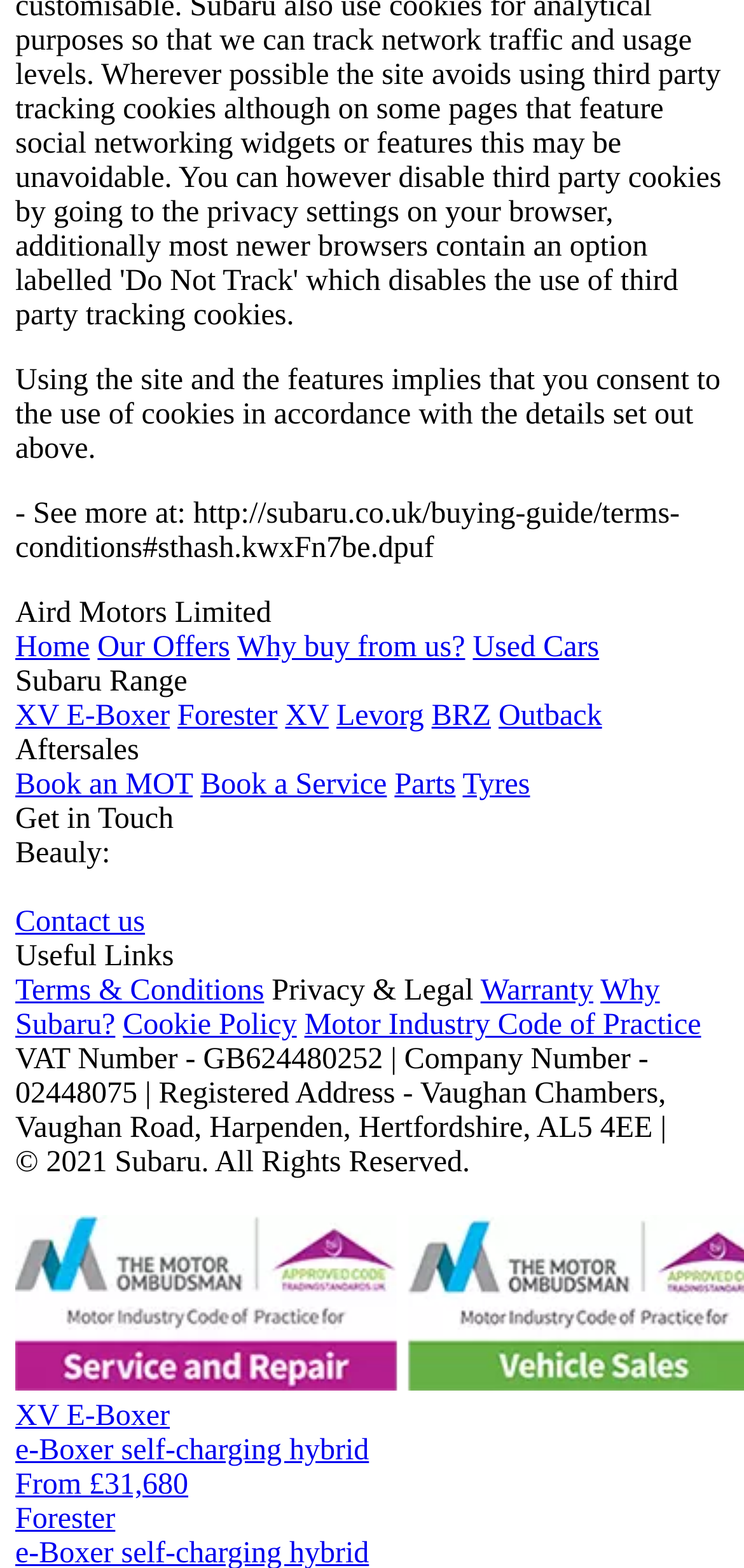Please provide the bounding box coordinates for the element that needs to be clicked to perform the following instruction: "Contact us". The coordinates should be given as four float numbers between 0 and 1, i.e., [left, top, right, bottom].

[0.021, 0.578, 0.195, 0.598]